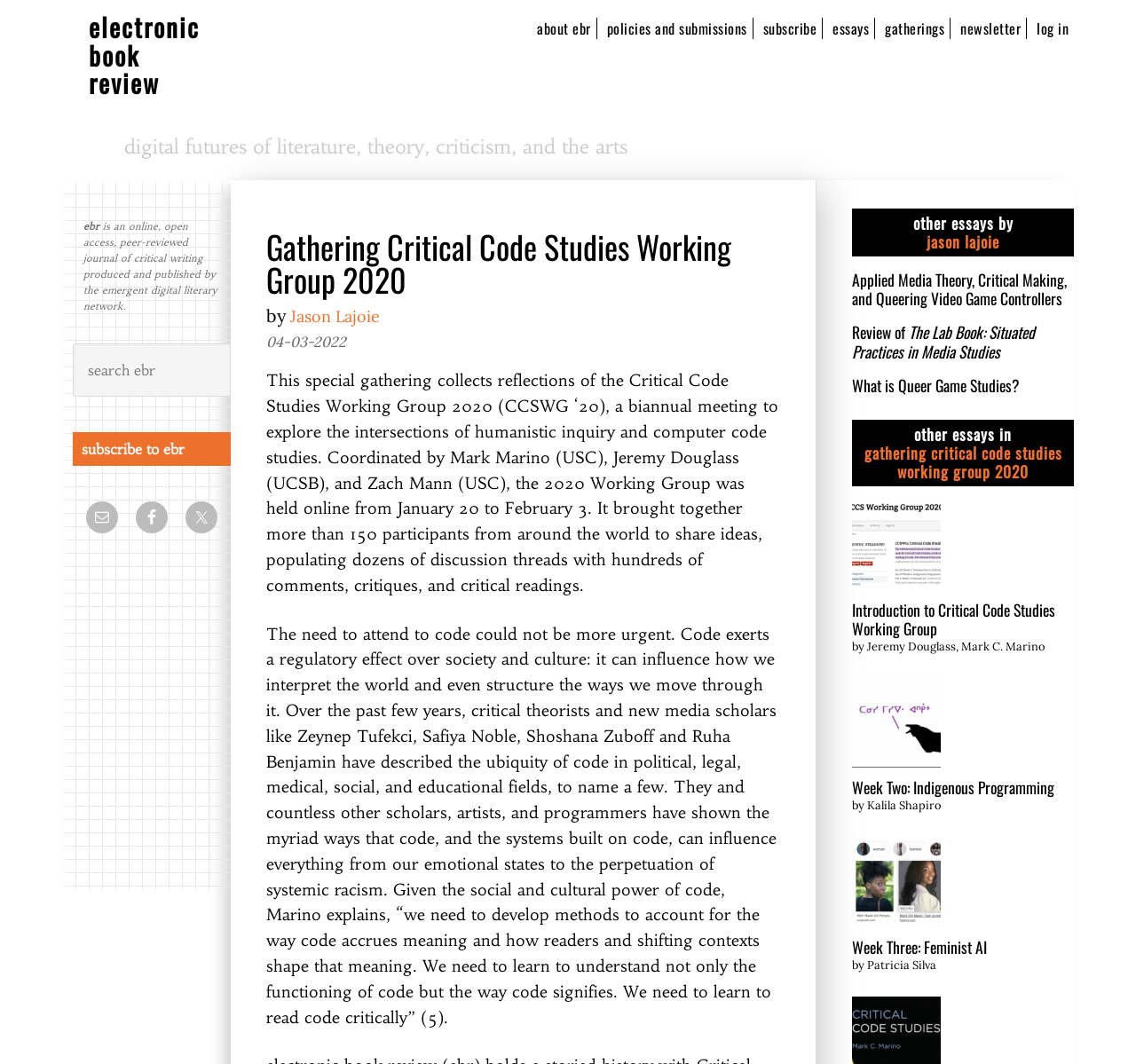Determine the bounding box coordinates for the clickable element to execute this instruction: "go to the 'essays' page". Provide the coordinates as four float numbers between 0 and 1, i.e., [left, top, right, bottom].

[0.728, 0.017, 0.77, 0.037]